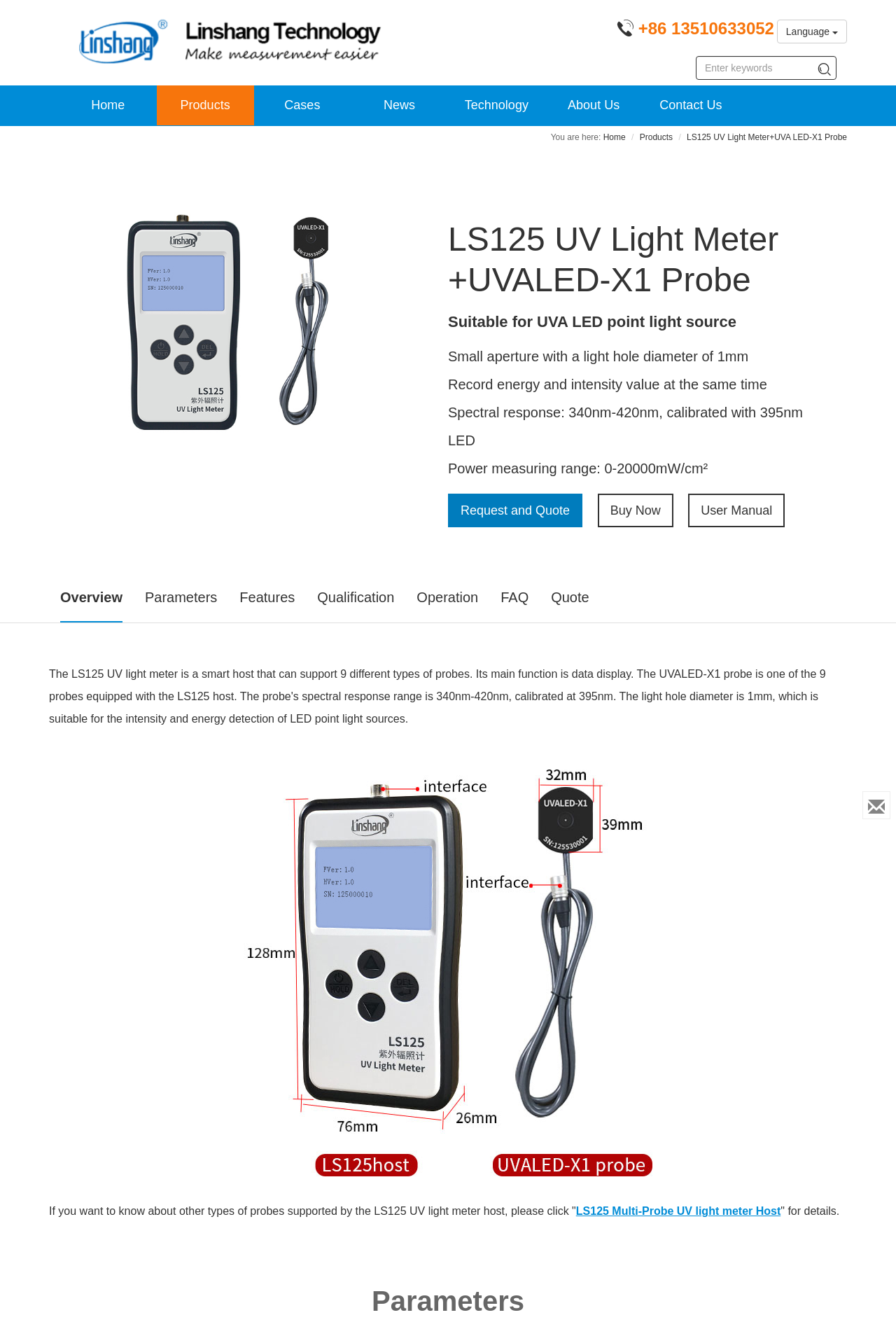Please provide a comprehensive answer to the question below using the information from the image: What is the name of the company?

The company name is obtained from the top-left corner of the webpage, where the logo and company name 'Linshang Technology, Make Measurement Easier' are displayed.